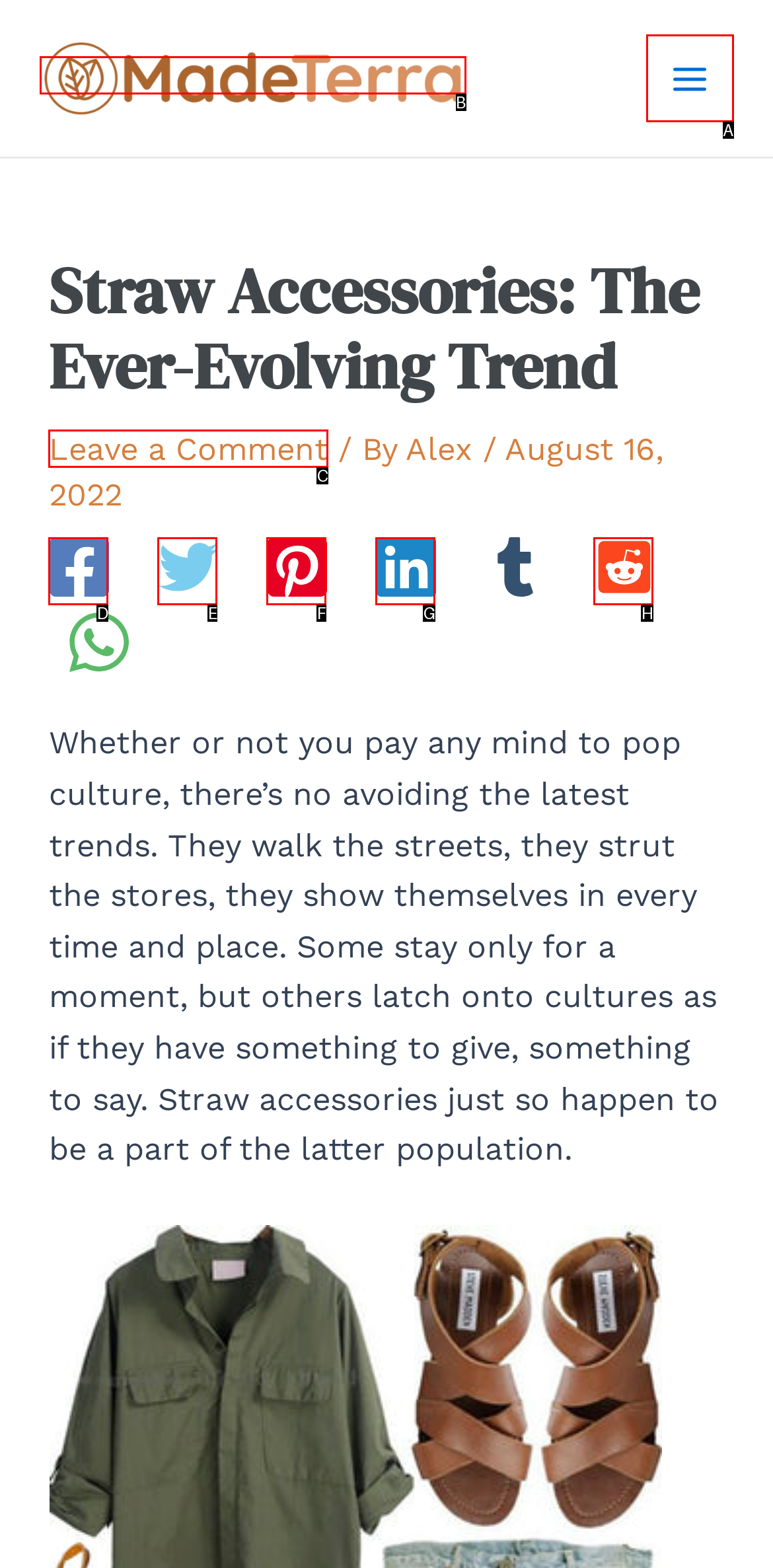Find the option that aligns with: Leave a Comment
Provide the letter of the corresponding option.

C